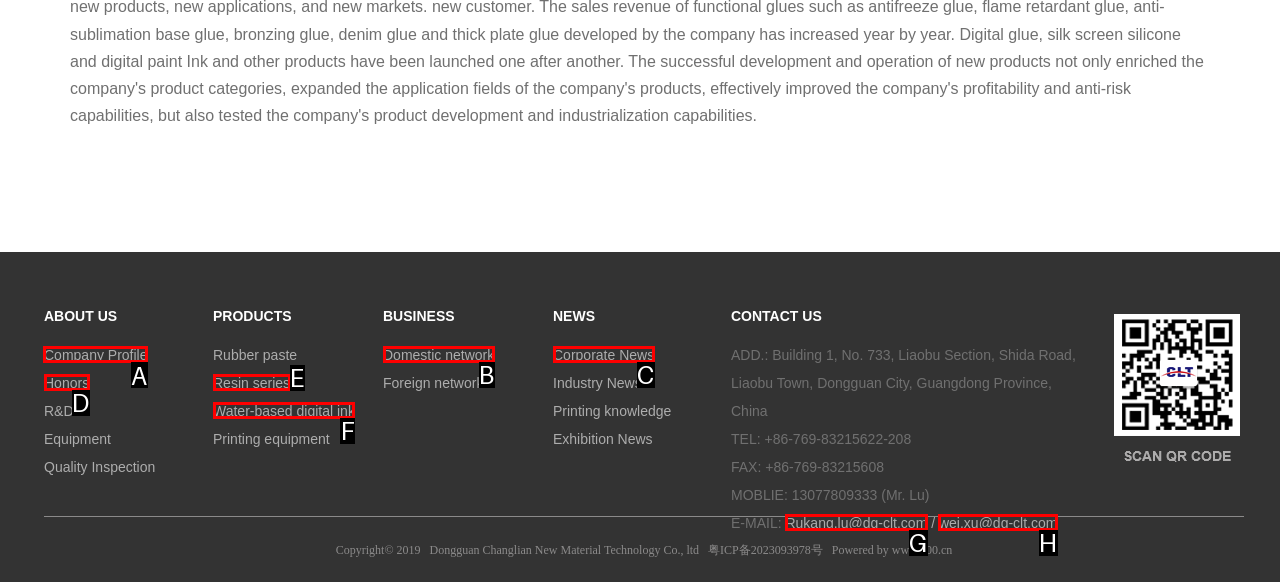Identify which lettered option completes the task: Click on Company Profile. Provide the letter of the correct choice.

A